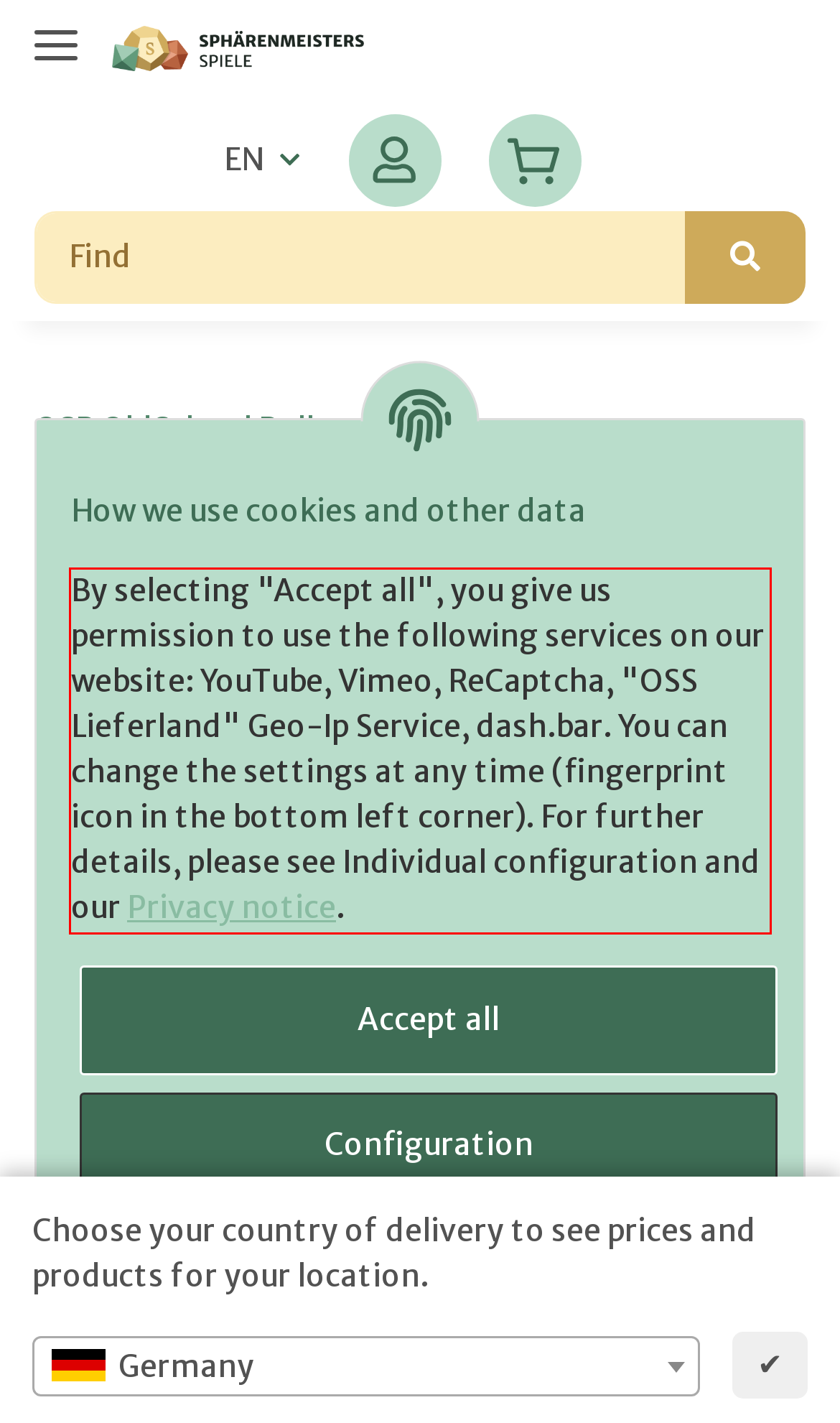You are given a screenshot showing a webpage with a red bounding box. Perform OCR to capture the text within the red bounding box.

By selecting "Accept all", you give us permission to use the following services on our website: YouTube, Vimeo, ReCaptcha, "OSS Lieferland" Geo-Ip Service, dash.bar. You can change the settings at any time (fingerprint icon in the bottom left corner). For further details, please see Individual configuration and our Privacy notice.